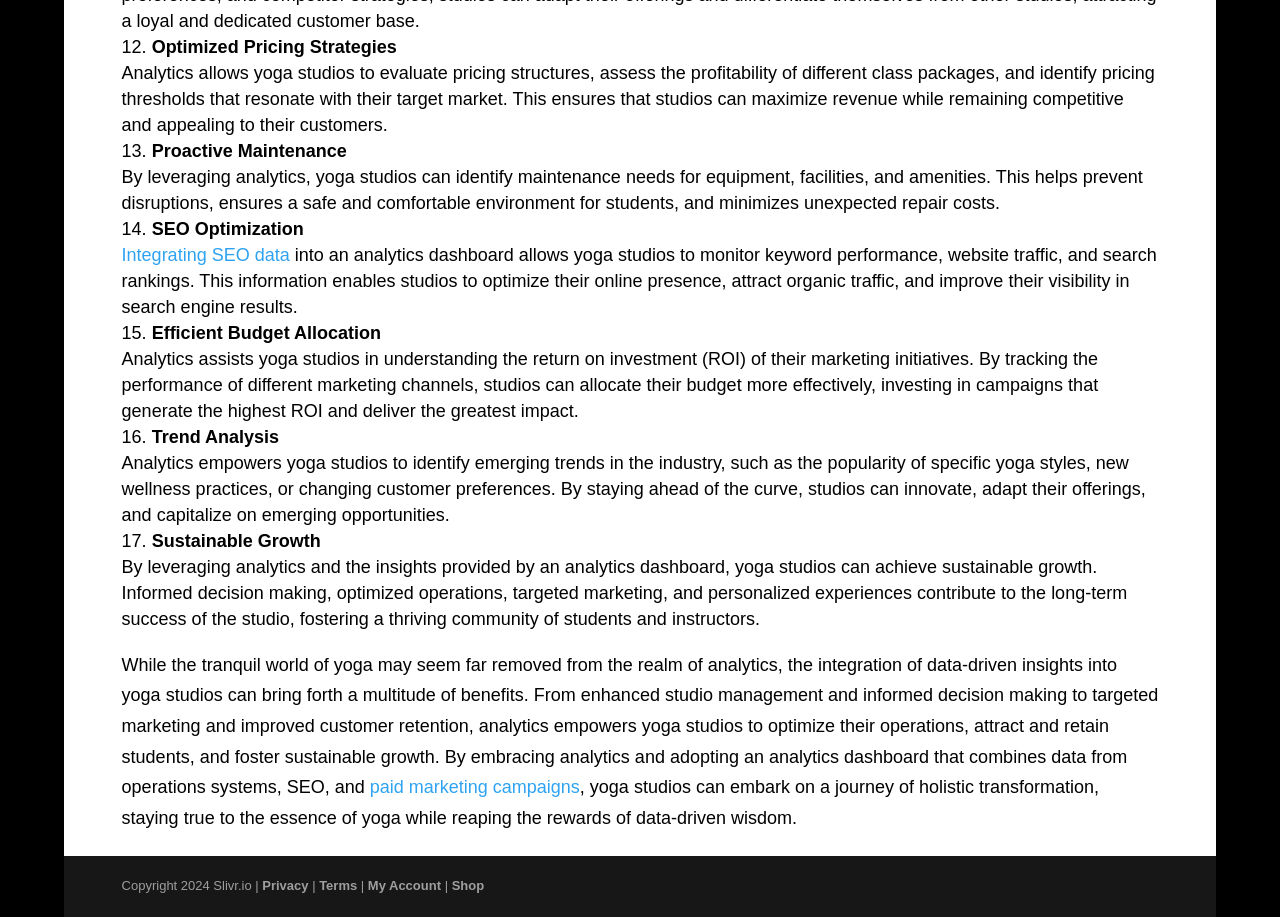Could you please study the image and provide a detailed answer to the question:
How many benefits of analytics are listed on this webpage?

The webpage lists seven benefits of analytics for yoga studios, which are optimized pricing strategies, proactive maintenance, SEO optimization, efficient budget allocation, trend analysis, sustainable growth, and others.